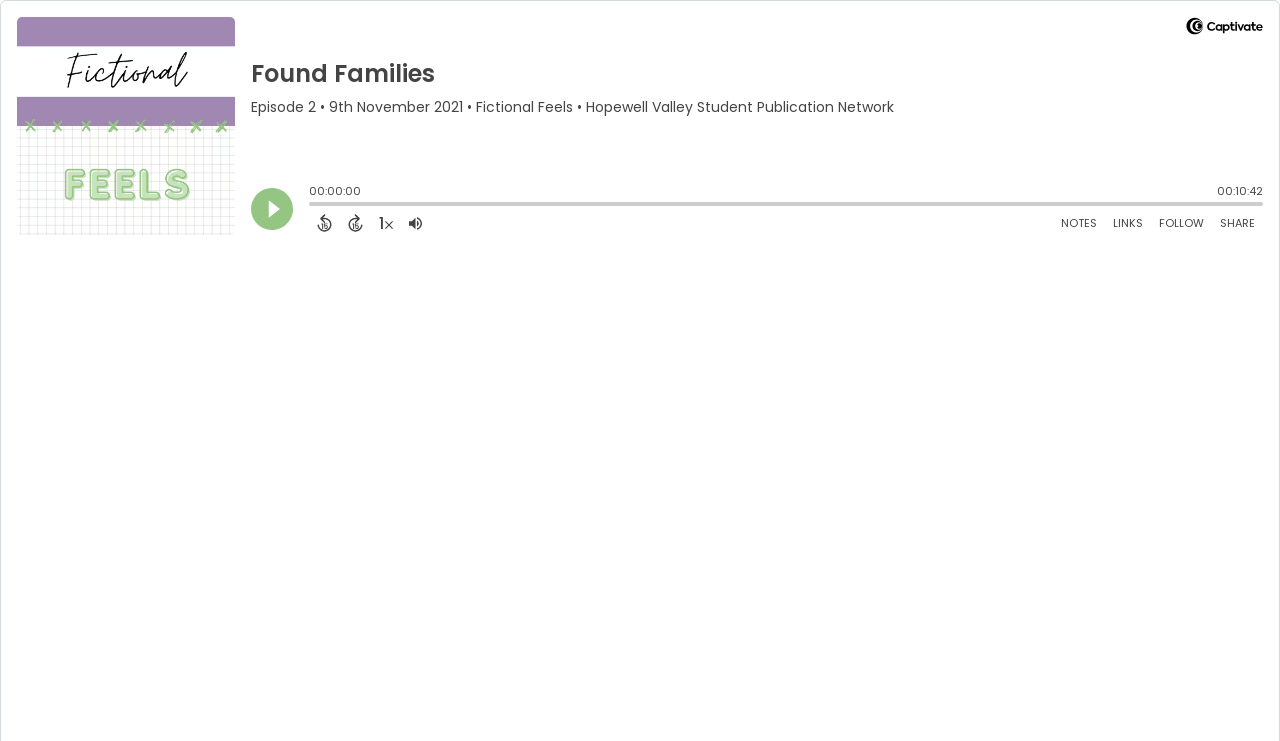Give a short answer to this question using one word or a phrase:
What is the current timestamp of the episode?

00:00:00